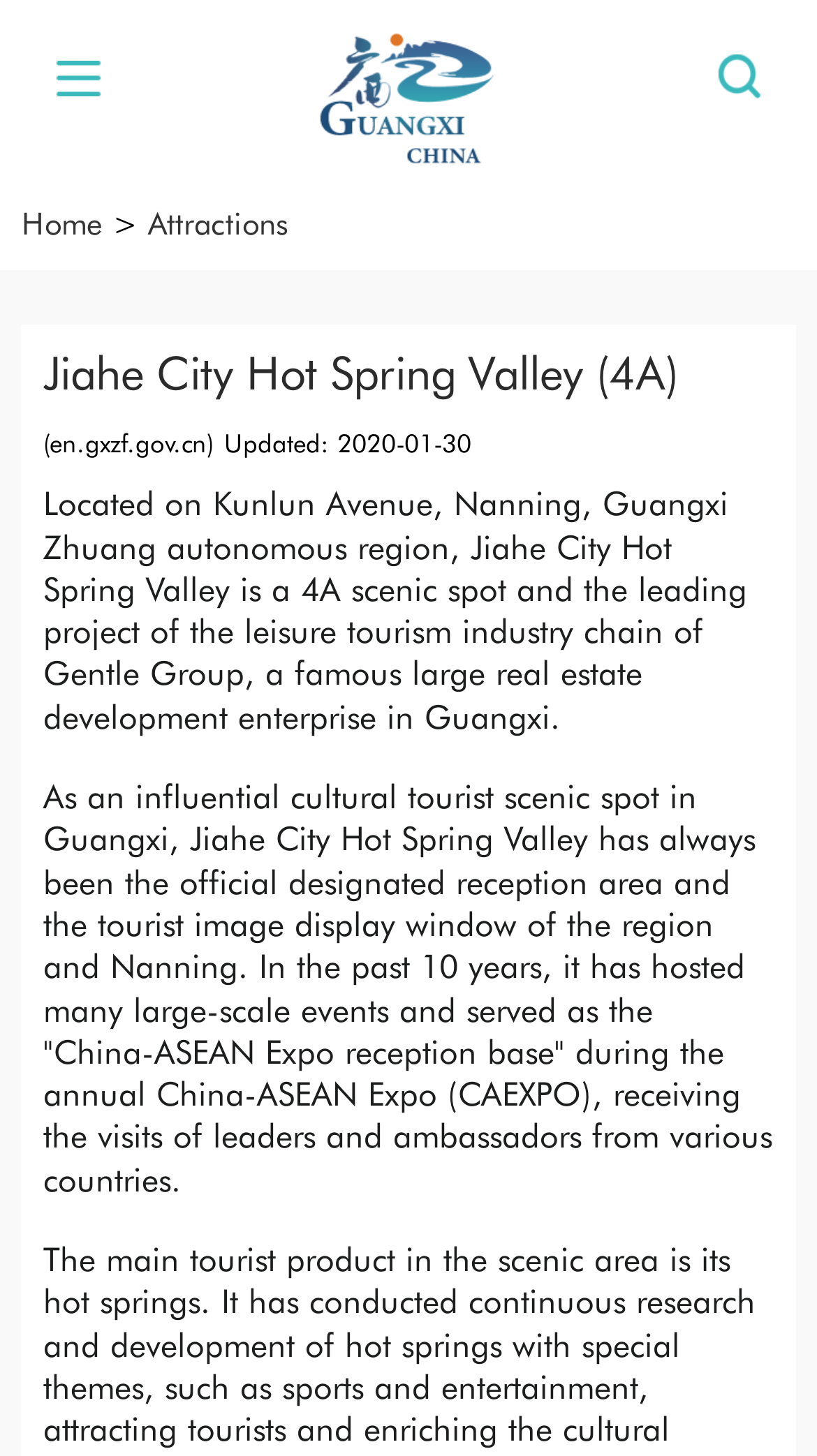Construct a comprehensive caption that outlines the webpage's structure and content.

The webpage is about Jiahe City Hot Spring Valley, a 4A scenic spot located on Kunlun Avenue, Nanning, Guangxi Zhuang autonomous region. At the top of the page, there is a heading with the name of the scenic spot, accompanied by a link. Below this, there is a navigation menu with links to "Home" and "Attractions" on the left, and a search link on the right.

Further down, there is a larger heading with the same name as the scenic spot, followed by a text block that provides more information about the valley. This text describes the valley as a leading project of the leisure tourism industry chain of Gentle Group, a famous large real estate development enterprise in Guangxi. It also mentions that the valley has been an influential cultural tourist scenic spot in Guangxi, hosting many large-scale events and serving as the "China-ASEAN Expo reception base" during the annual China-ASEAN Expo (CAEXPO).

There are two more text blocks below, providing additional information about the valley's role in receiving visits from leaders and ambassadors from various countries. At the bottom of the page, there is a footer section with text indicating the URL "en.gxzf.gov.cn" and the last updated date, "2020-01-30".